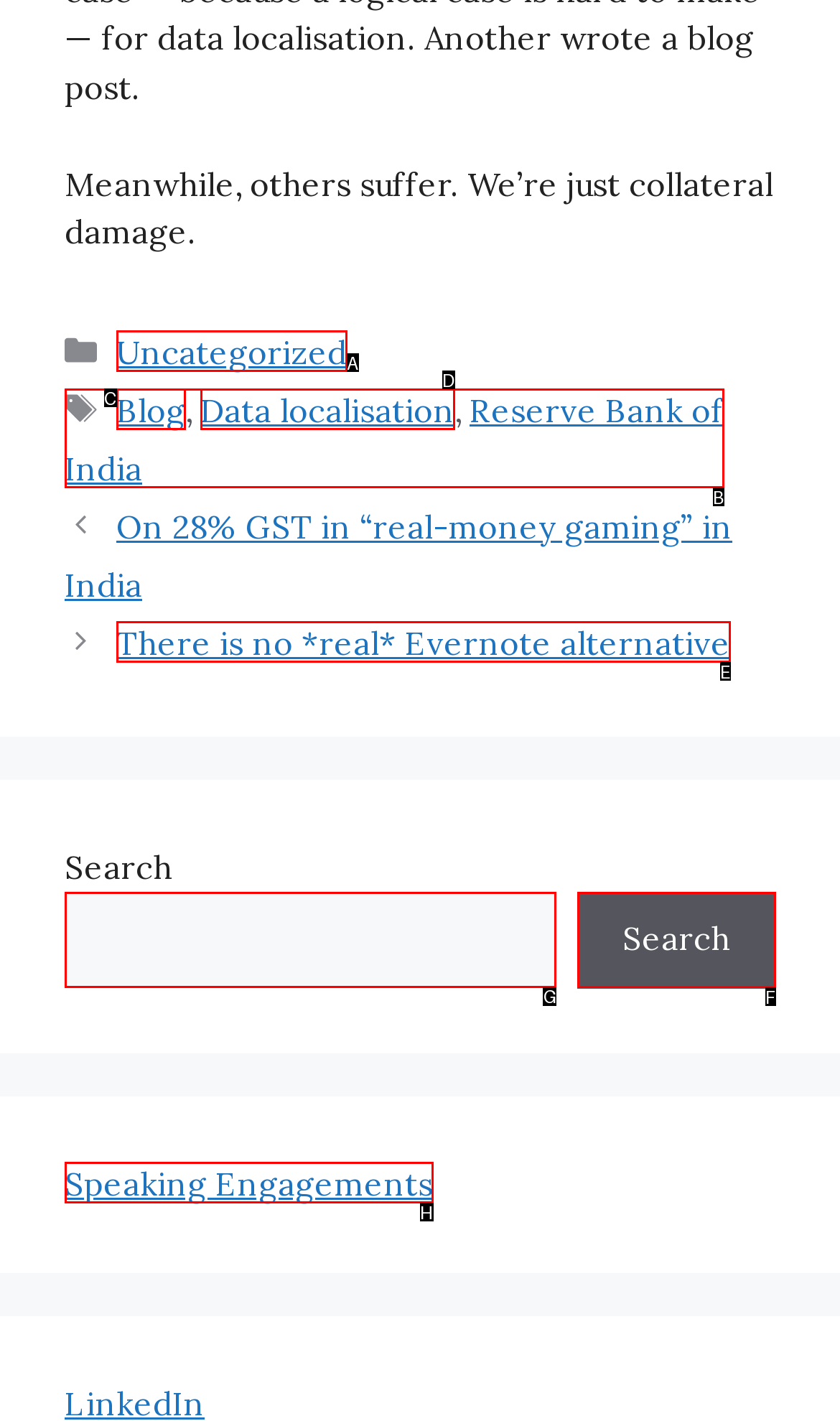Find the correct option to complete this instruction: Search for something. Reply with the corresponding letter.

G